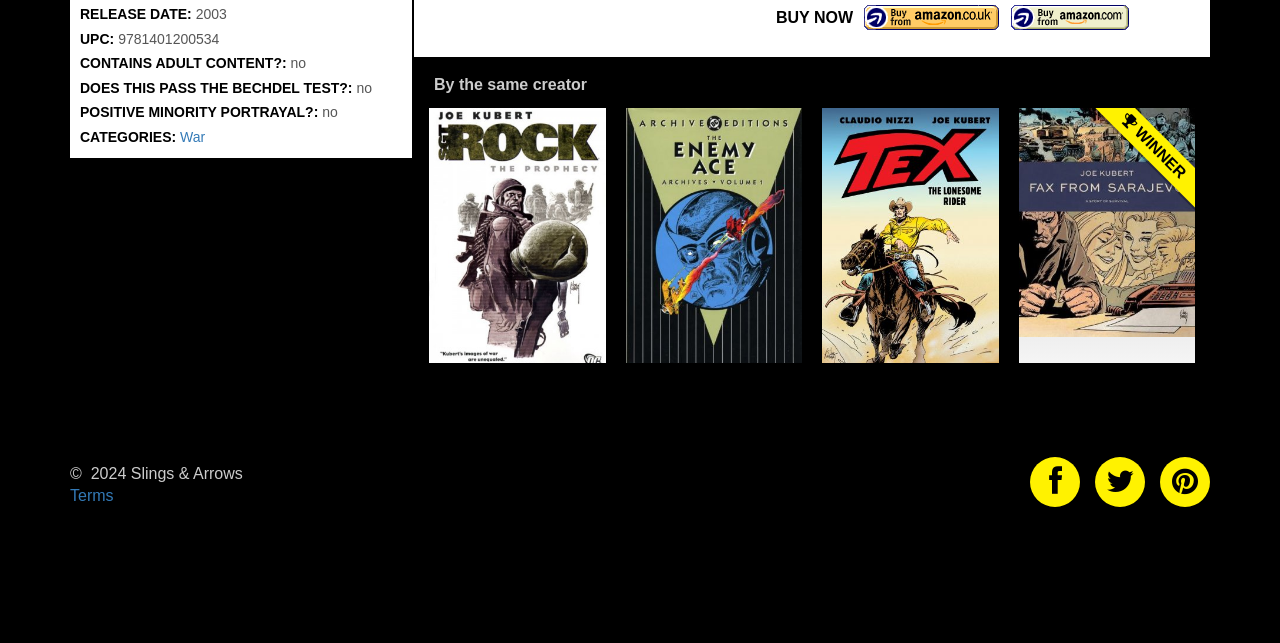Pinpoint the bounding box coordinates of the element to be clicked to execute the instruction: "View 'Sgt Rock: The Prophecy' details".

[0.335, 0.167, 0.473, 0.564]